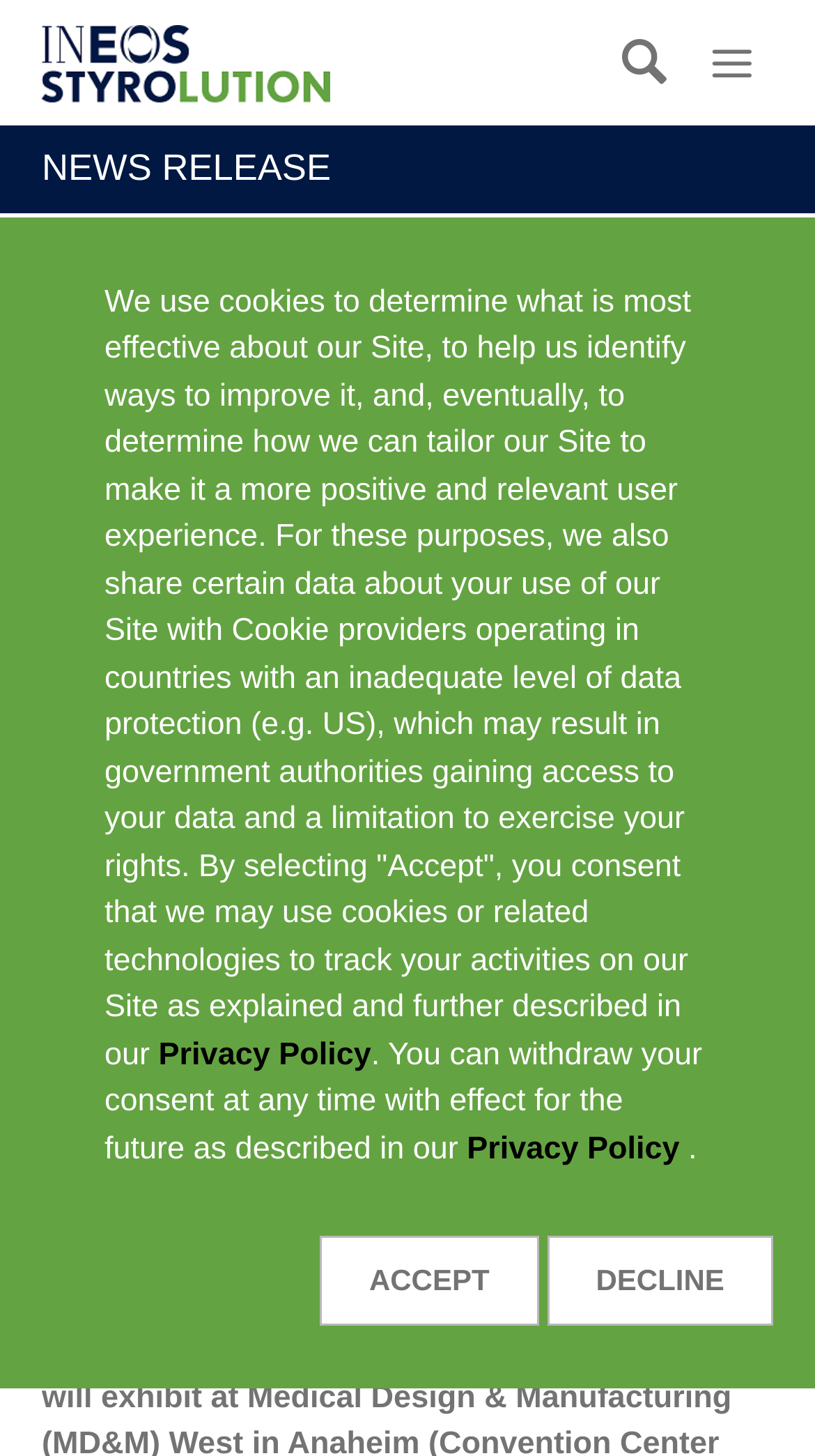Please identify the coordinates of the bounding box for the clickable region that will accomplish this instruction: "Read news release about MD&M West in Anaheim".

[0.051, 0.25, 0.949, 0.32]